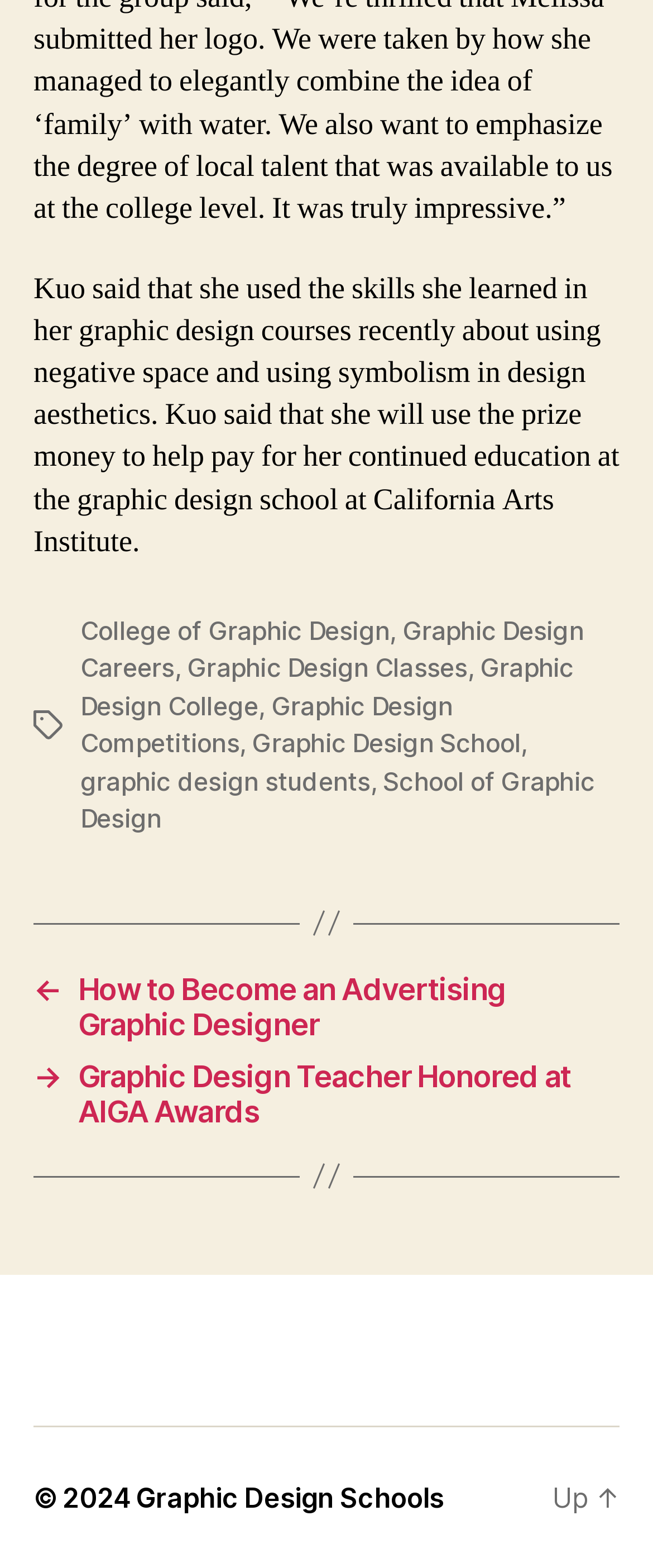What is the last link in the navigation section?
Could you answer the question with a detailed and thorough explanation?

The navigation section, represented by the navigation element with ID 29, contains several links, and the first one (and therefore the last one in the vertical order) is 'How to Become an Advertising Graphic Designer'.